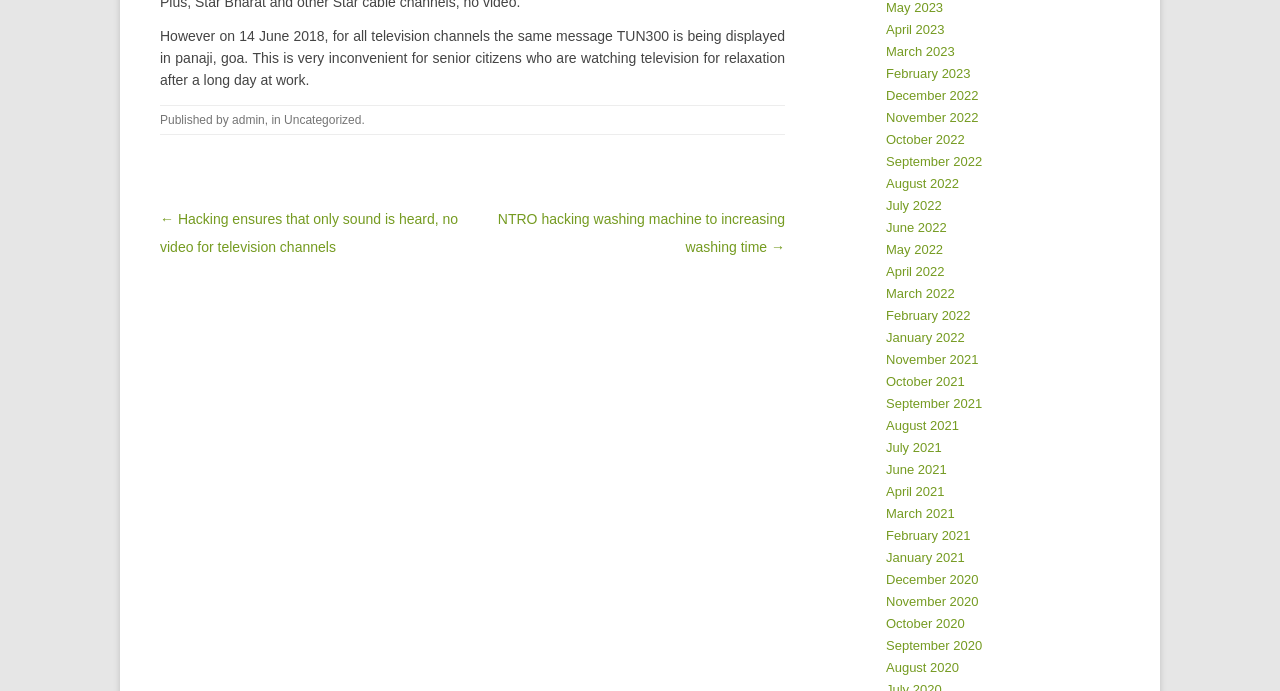Identify the bounding box for the UI element that is described as follows: "October 2021".

[0.692, 0.541, 0.754, 0.563]